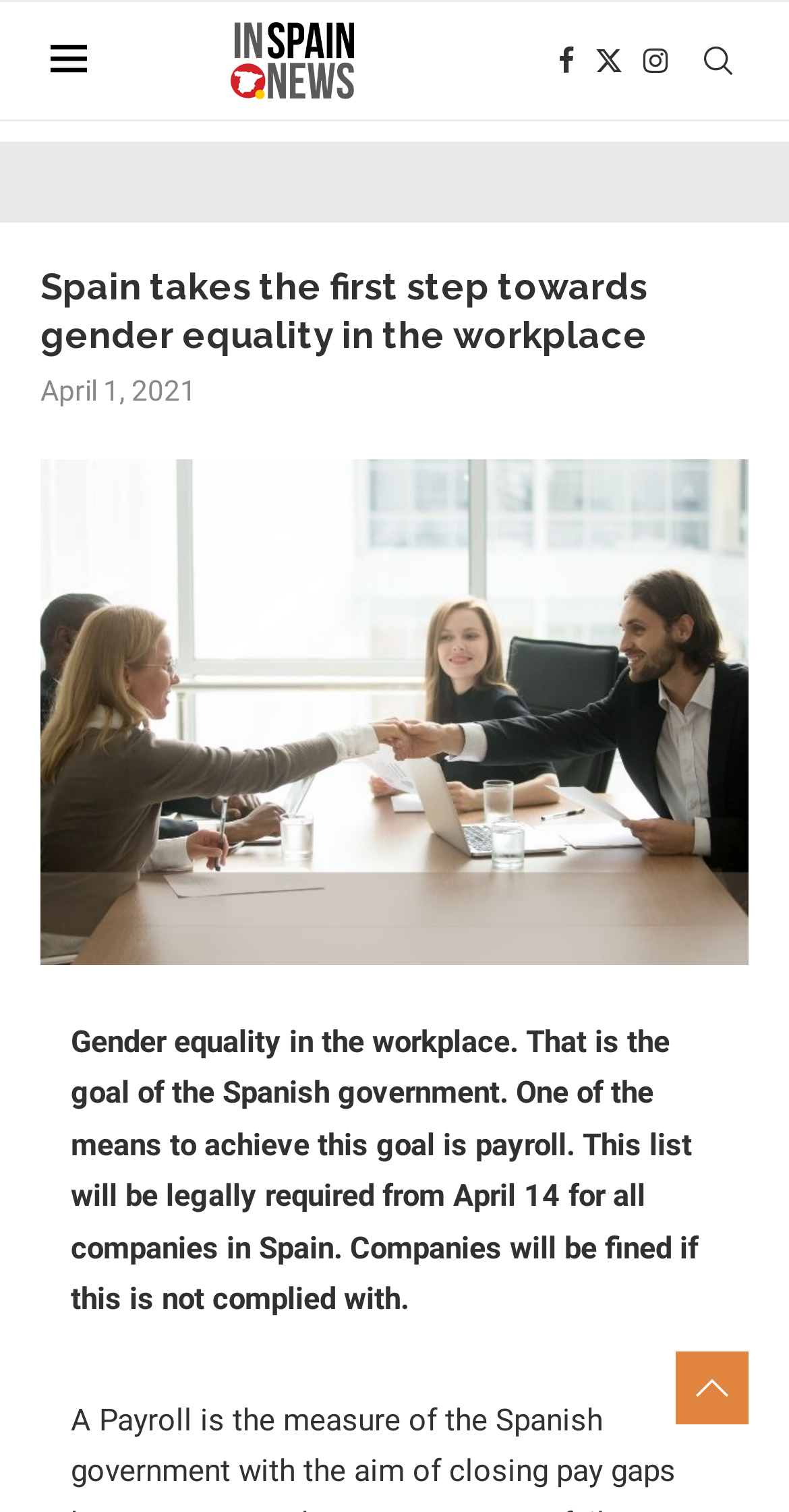What is the goal of the Spanish government?
Answer the question with a single word or phrase by looking at the picture.

Gender equality